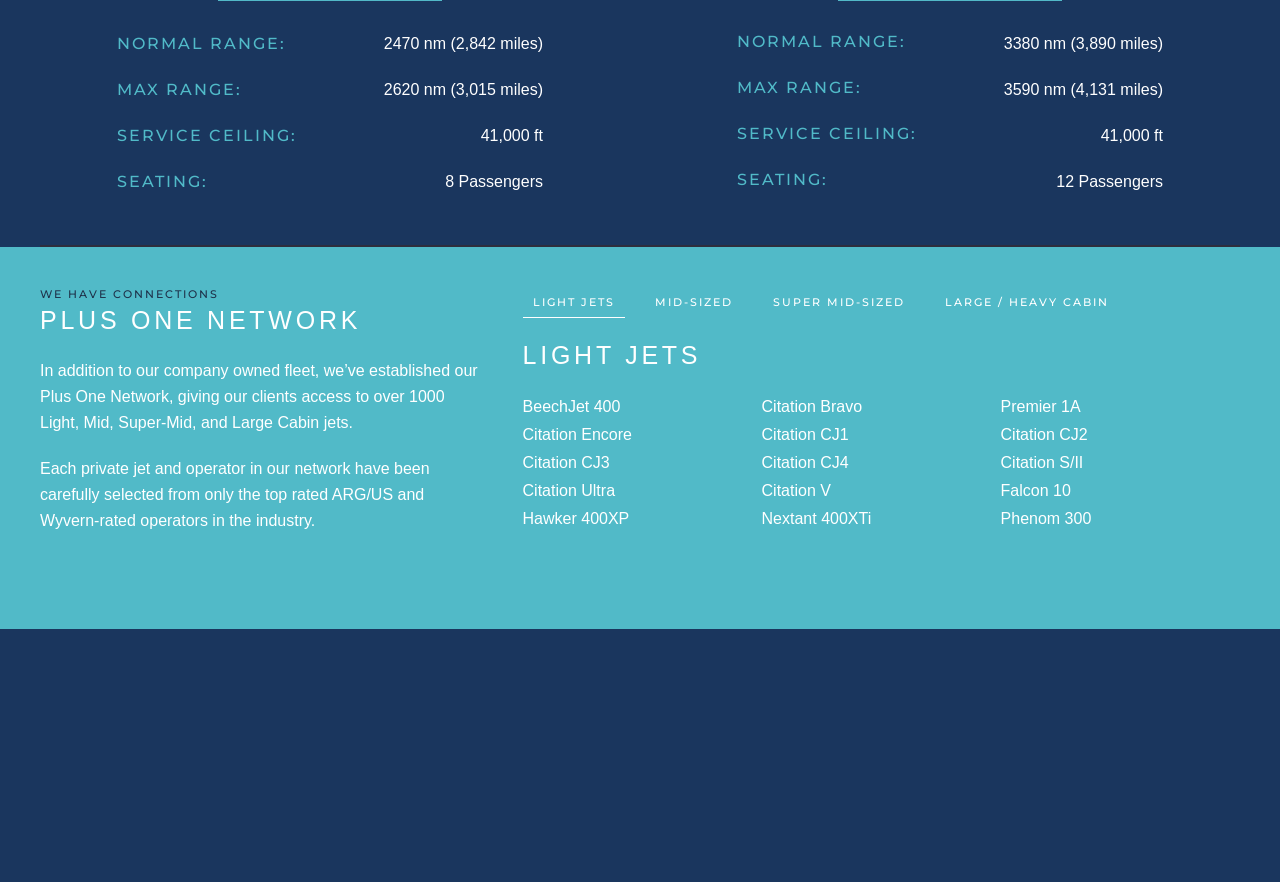Use one word or a short phrase to answer the question provided: 
What is the normal range of the first private jet?

2470 nm